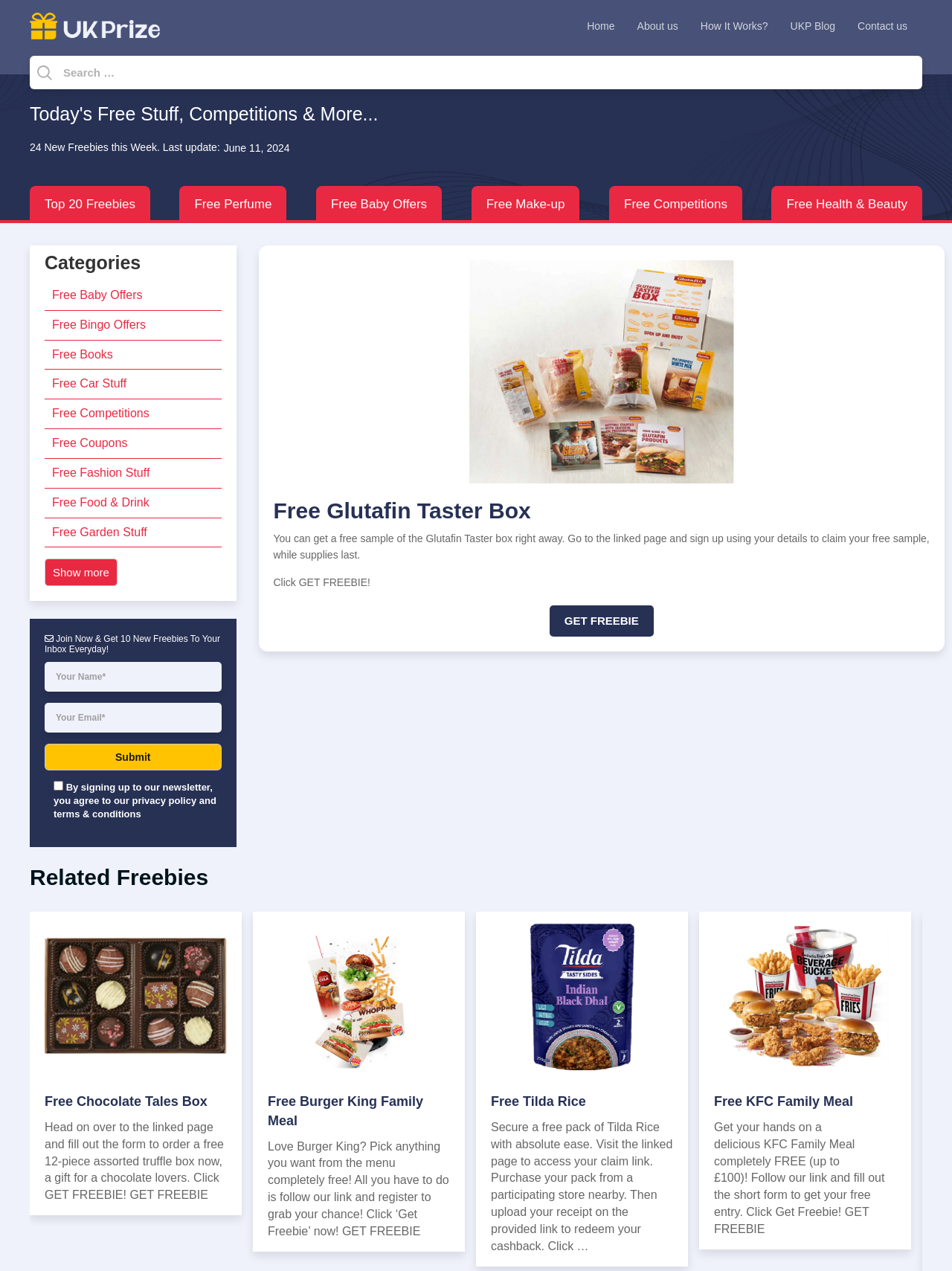Given the description name="your-email" placeholder="Your Email*", predict the bounding box coordinates of the UI element. Ensure the coordinates are in the format (top-left x, top-left y, bottom-right x, bottom-right y) and all values are between 0 and 1.

[0.047, 0.553, 0.232, 0.577]